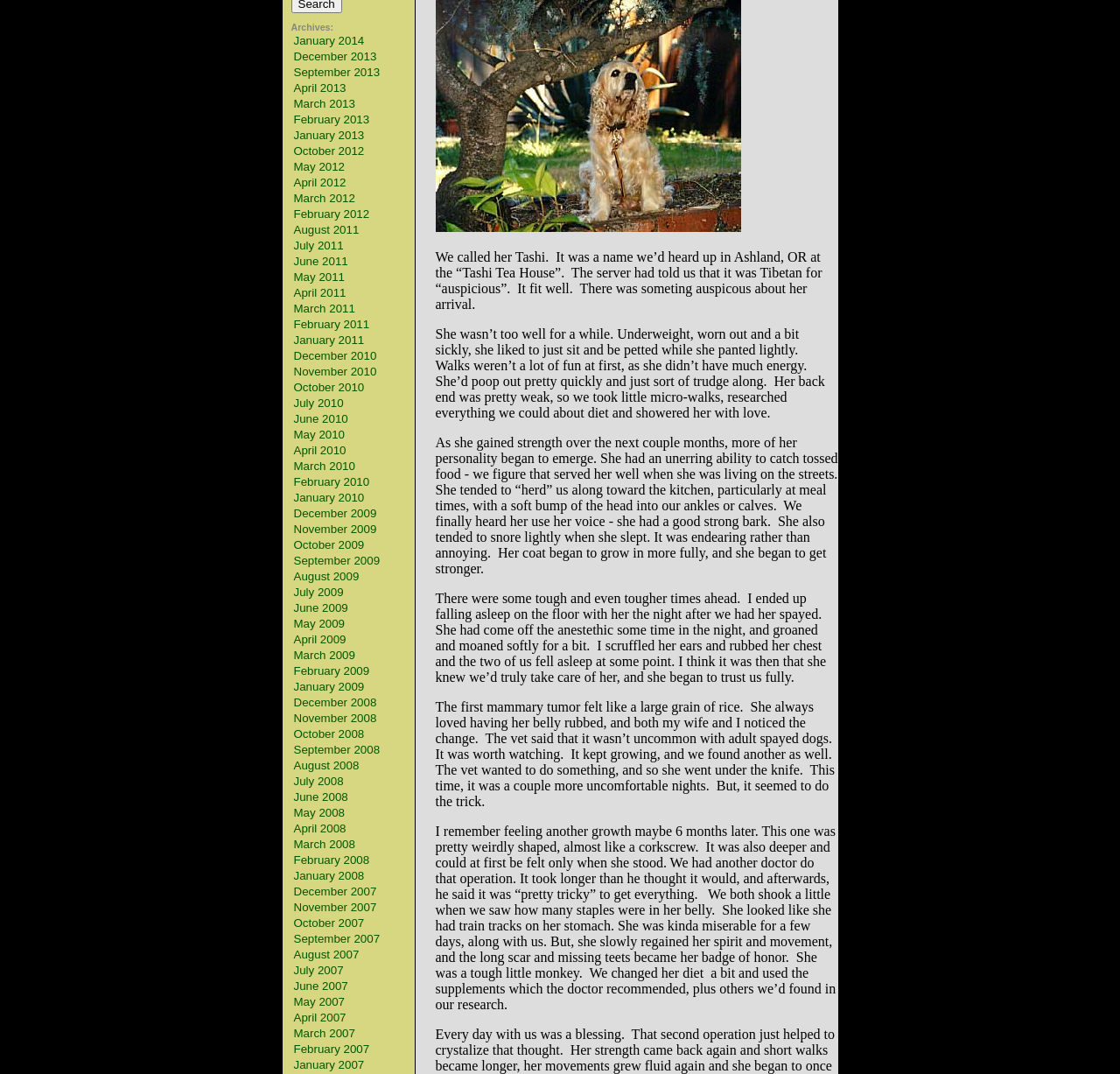Give a succinct answer to this question in a single word or phrase: 
What was the shape of one of Tashi's tumors?

Corkscrew